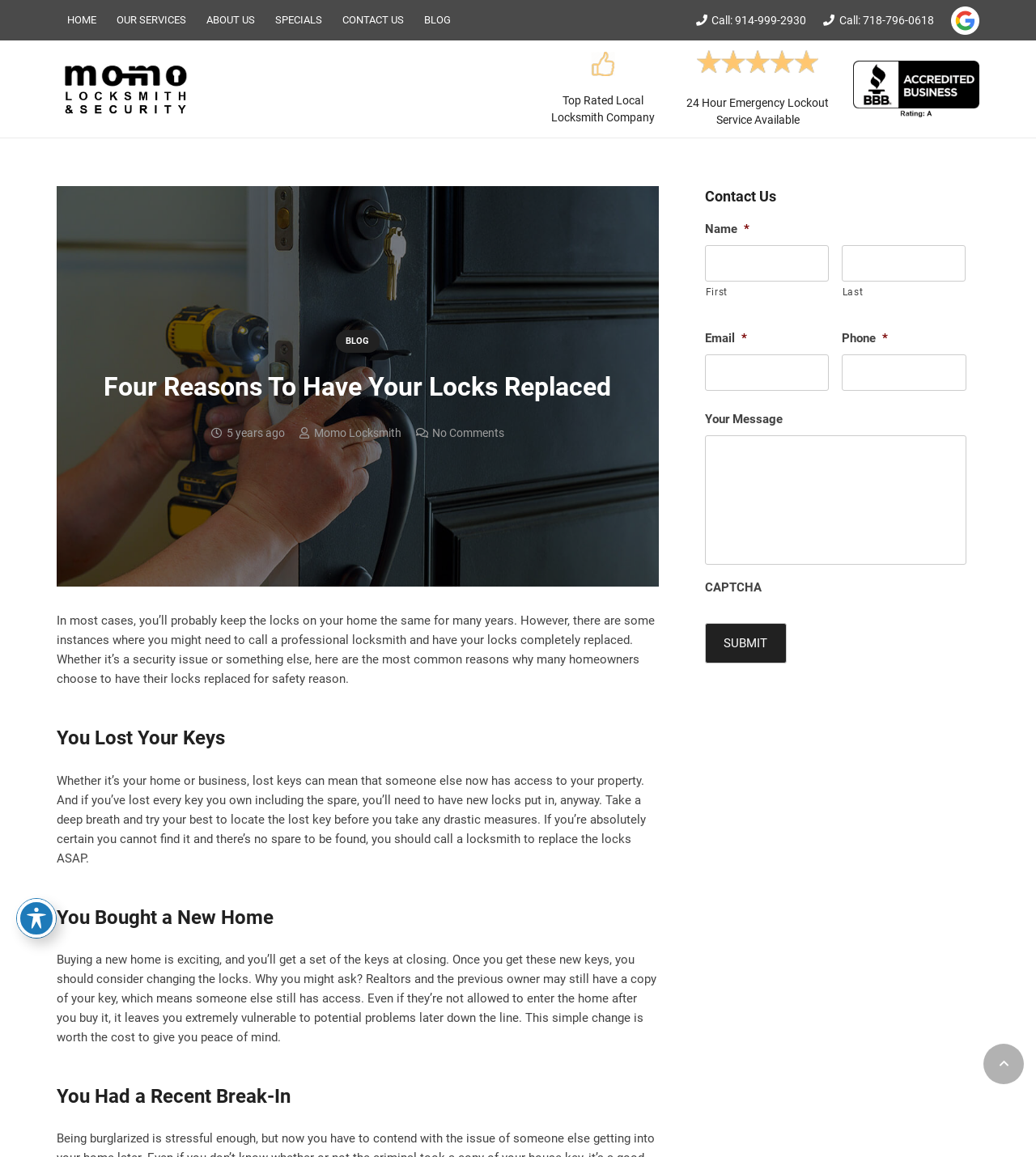Specify the bounding box coordinates of the element's area that should be clicked to execute the given instruction: "Read the blog post". The coordinates should be four float numbers between 0 and 1, i.e., [left, top, right, bottom].

[0.084, 0.319, 0.606, 0.35]